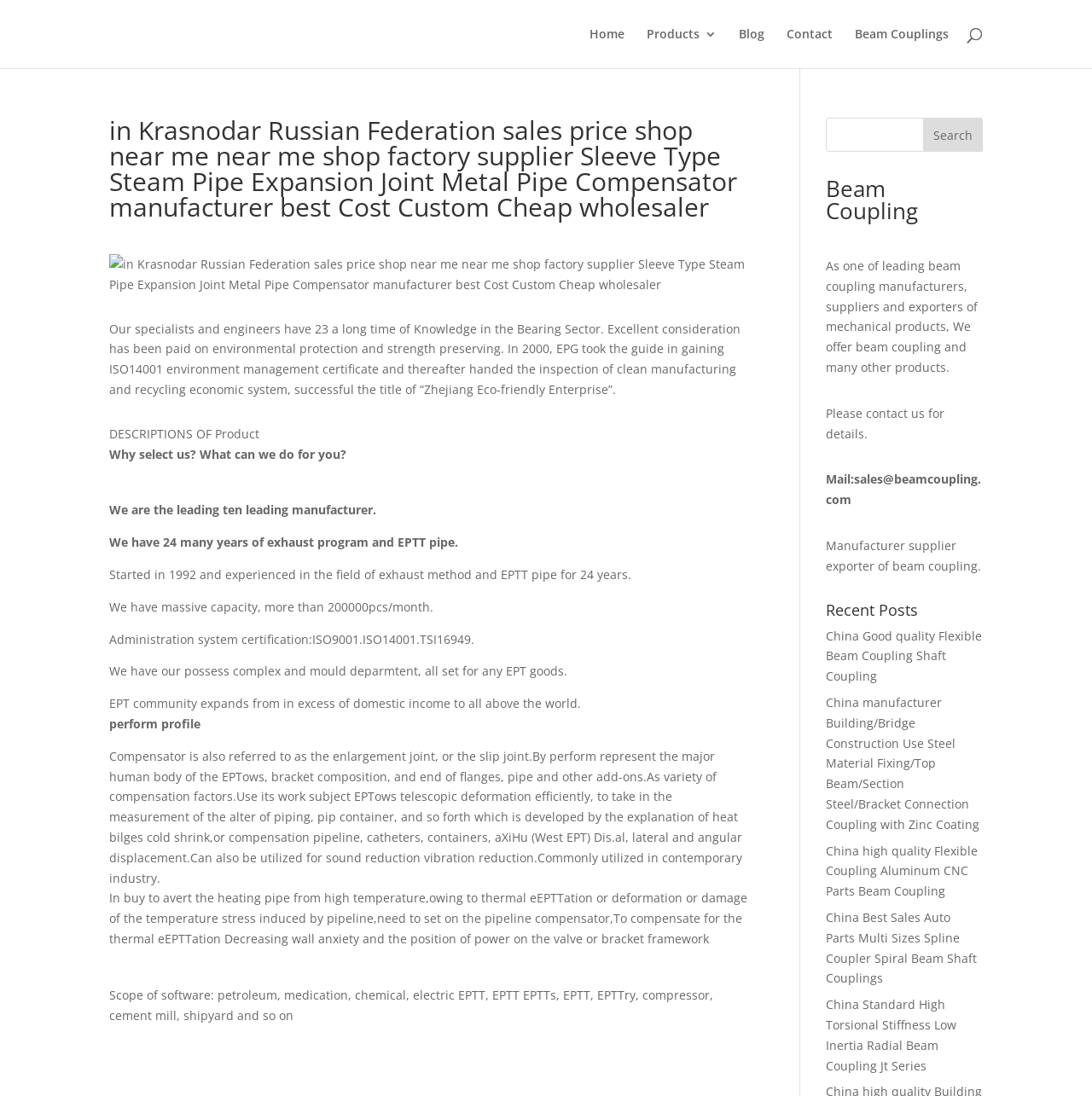Identify the bounding box coordinates for the region to click in order to carry out this instruction: "Contact us through email". Provide the coordinates using four float numbers between 0 and 1, formatted as [left, top, right, bottom].

[0.756, 0.43, 0.899, 0.463]